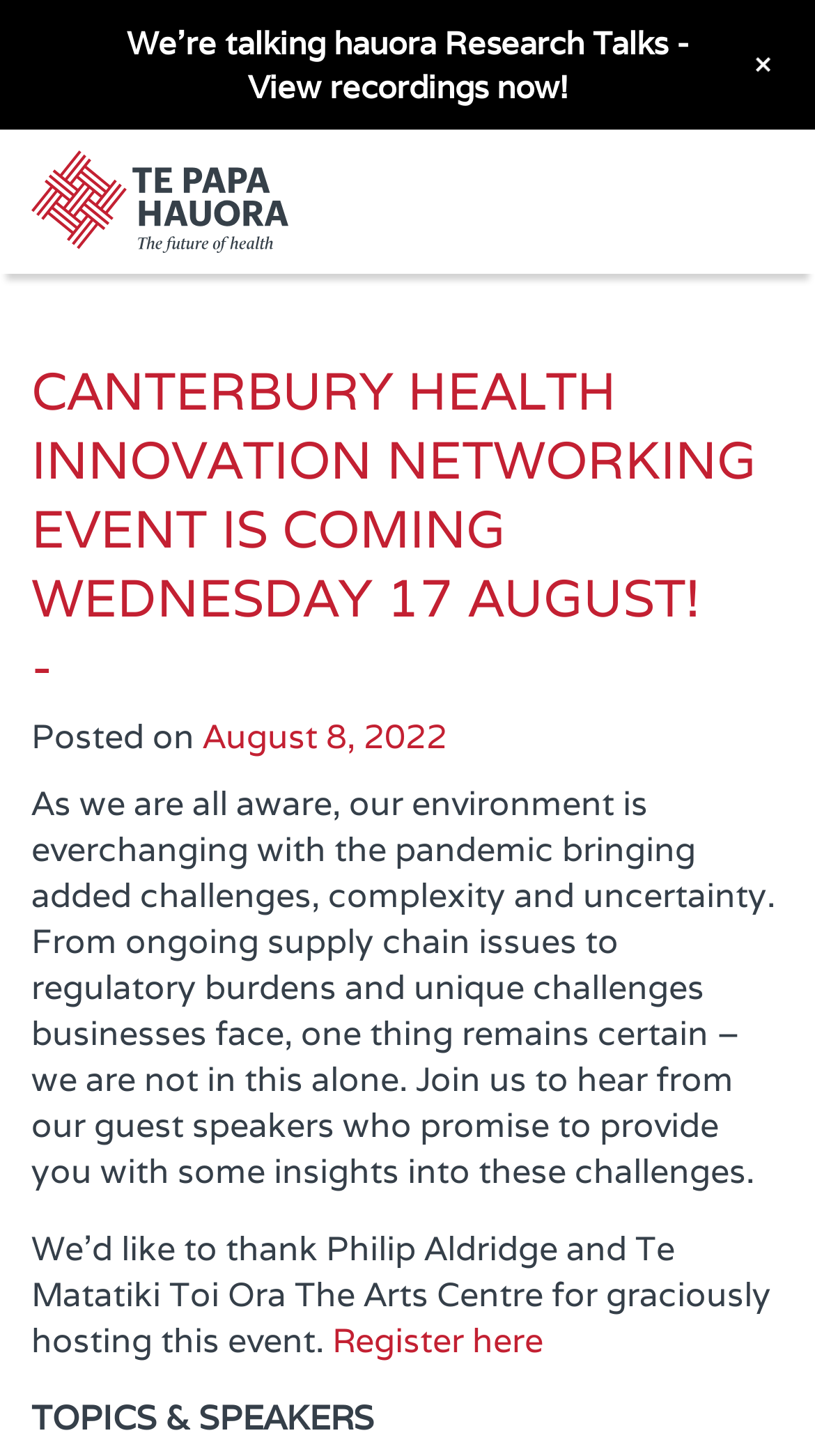Please reply to the following question with a single word or a short phrase:
Where is the event being hosted?

Te Matatiki Toi Ora The Arts Centre